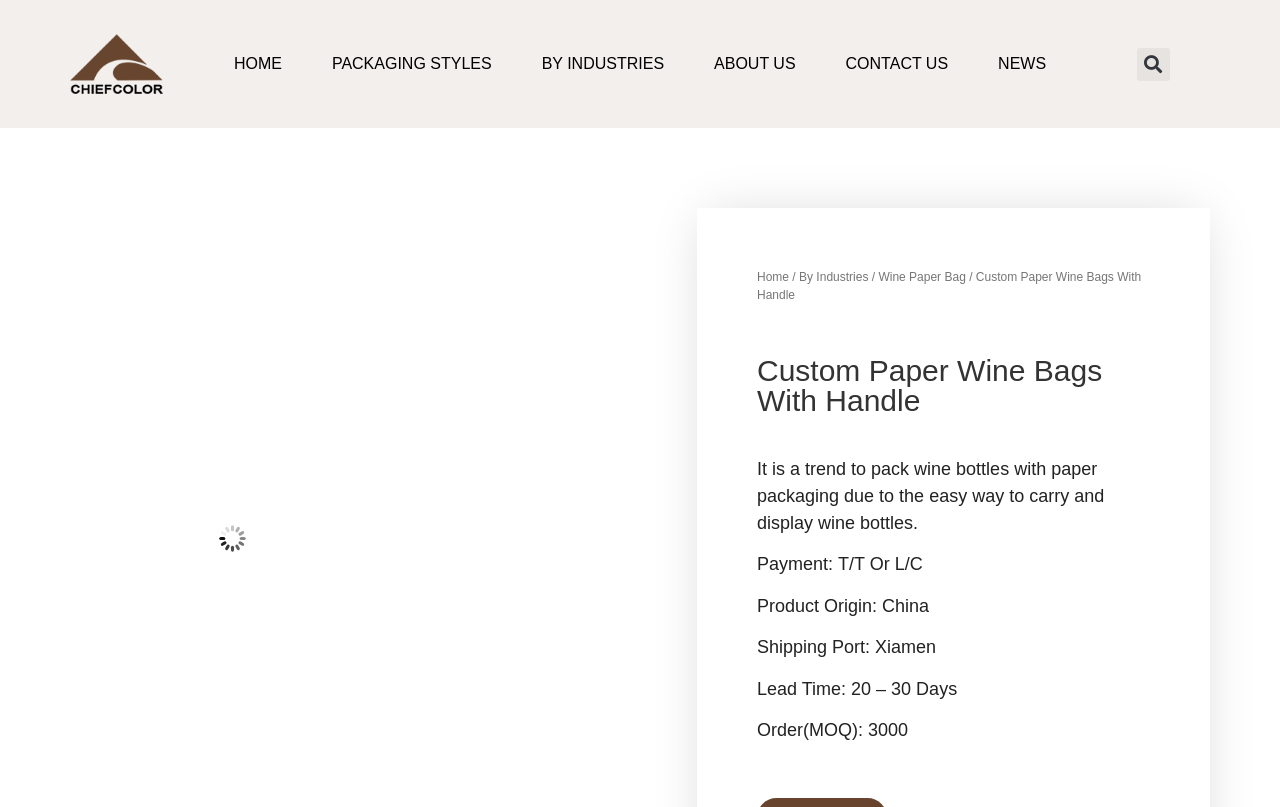Specify the bounding box coordinates of the area to click in order to execute this command: 'contact us'. The coordinates should consist of four float numbers ranging from 0 to 1, and should be formatted as [left, top, right, bottom].

[0.661, 0.067, 0.741, 0.092]